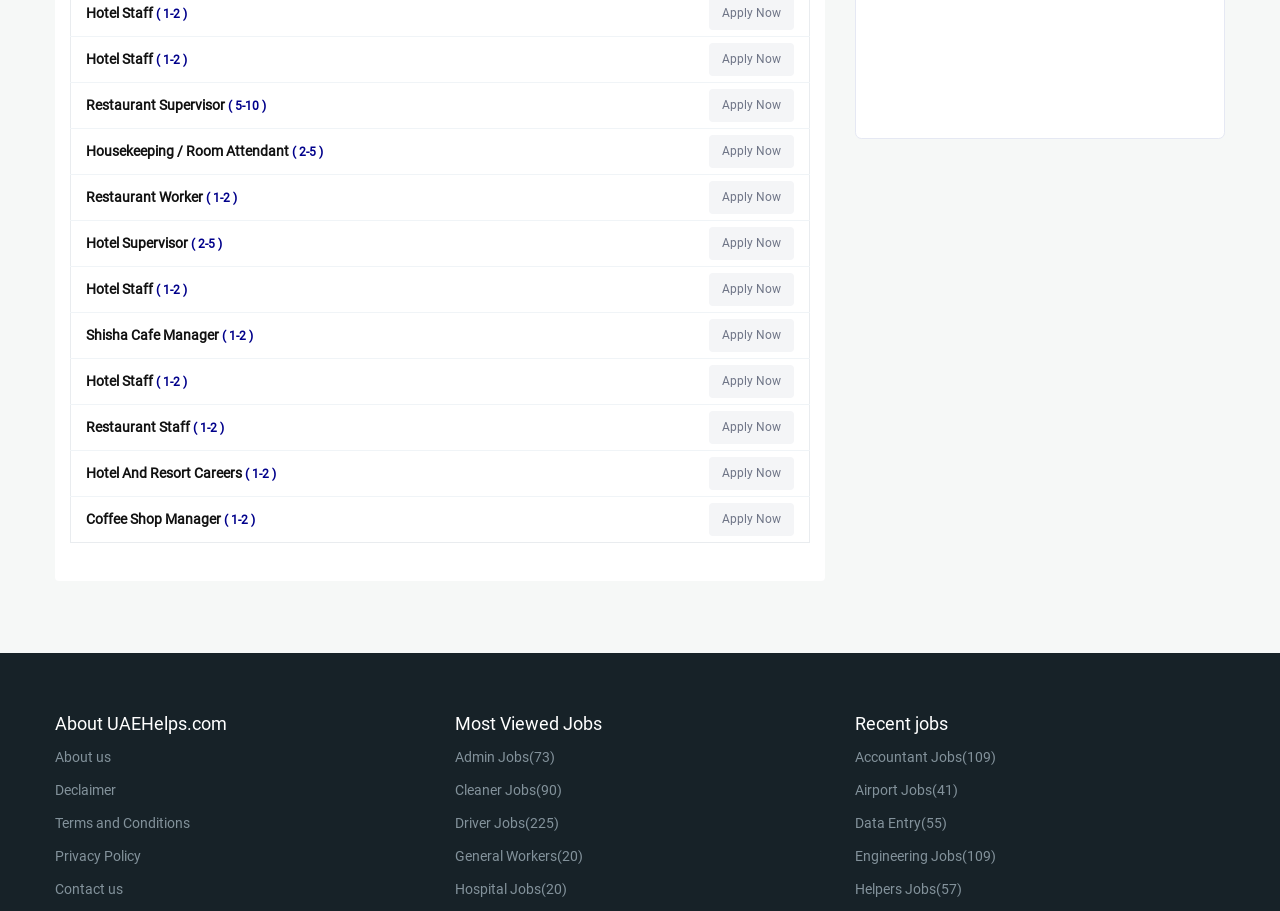What is the name of the website?
Respond with a short answer, either a single word or a phrase, based on the image.

UAEHelps.com